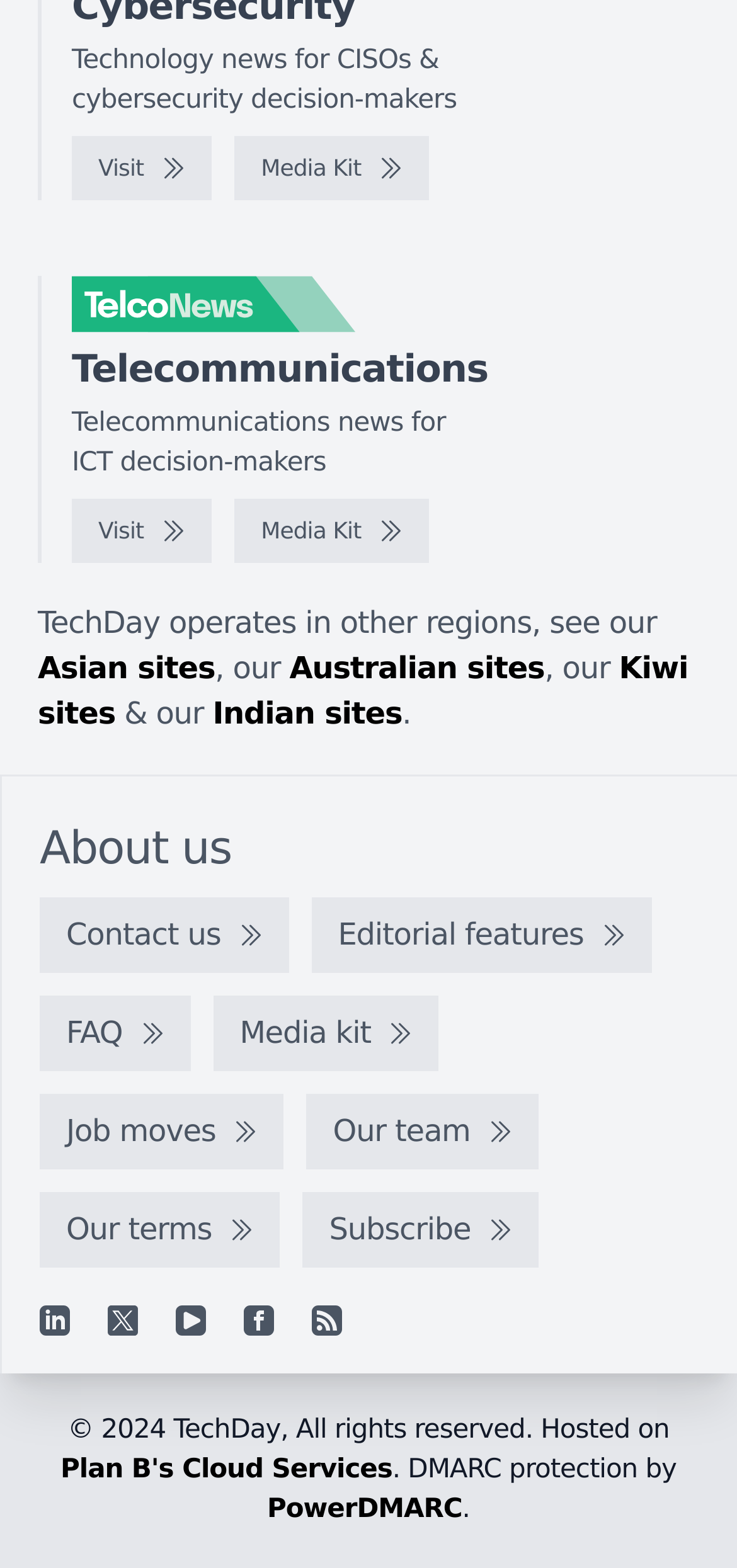Ascertain the bounding box coordinates for the UI element detailed here: "Australian sites". The coordinates should be provided as [left, top, right, bottom] with each value being a float between 0 and 1.

[0.393, 0.415, 0.739, 0.438]